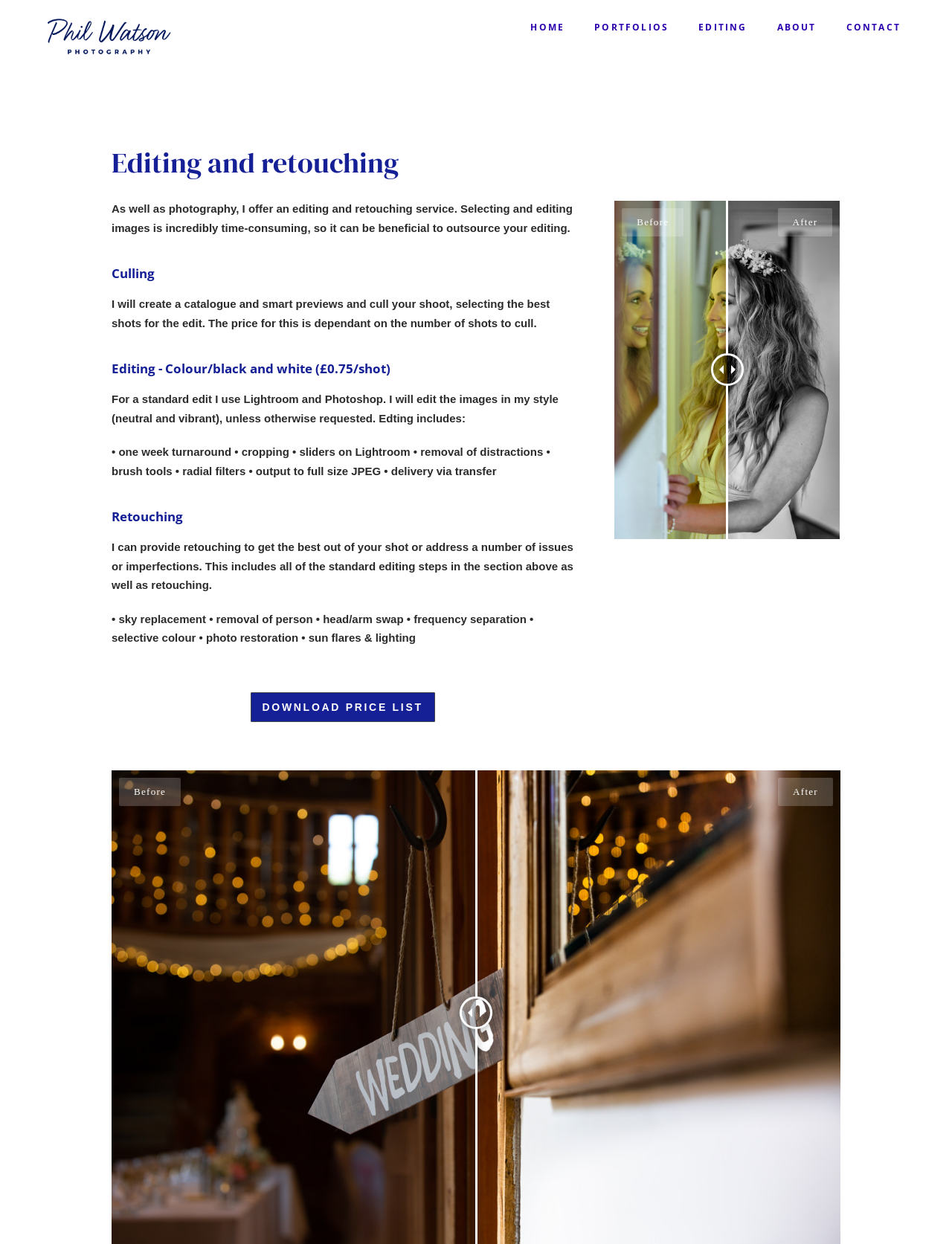Provide a brief response in the form of a single word or phrase:
What is included in the standard edit?

Cropping, sliders, removal of distractions